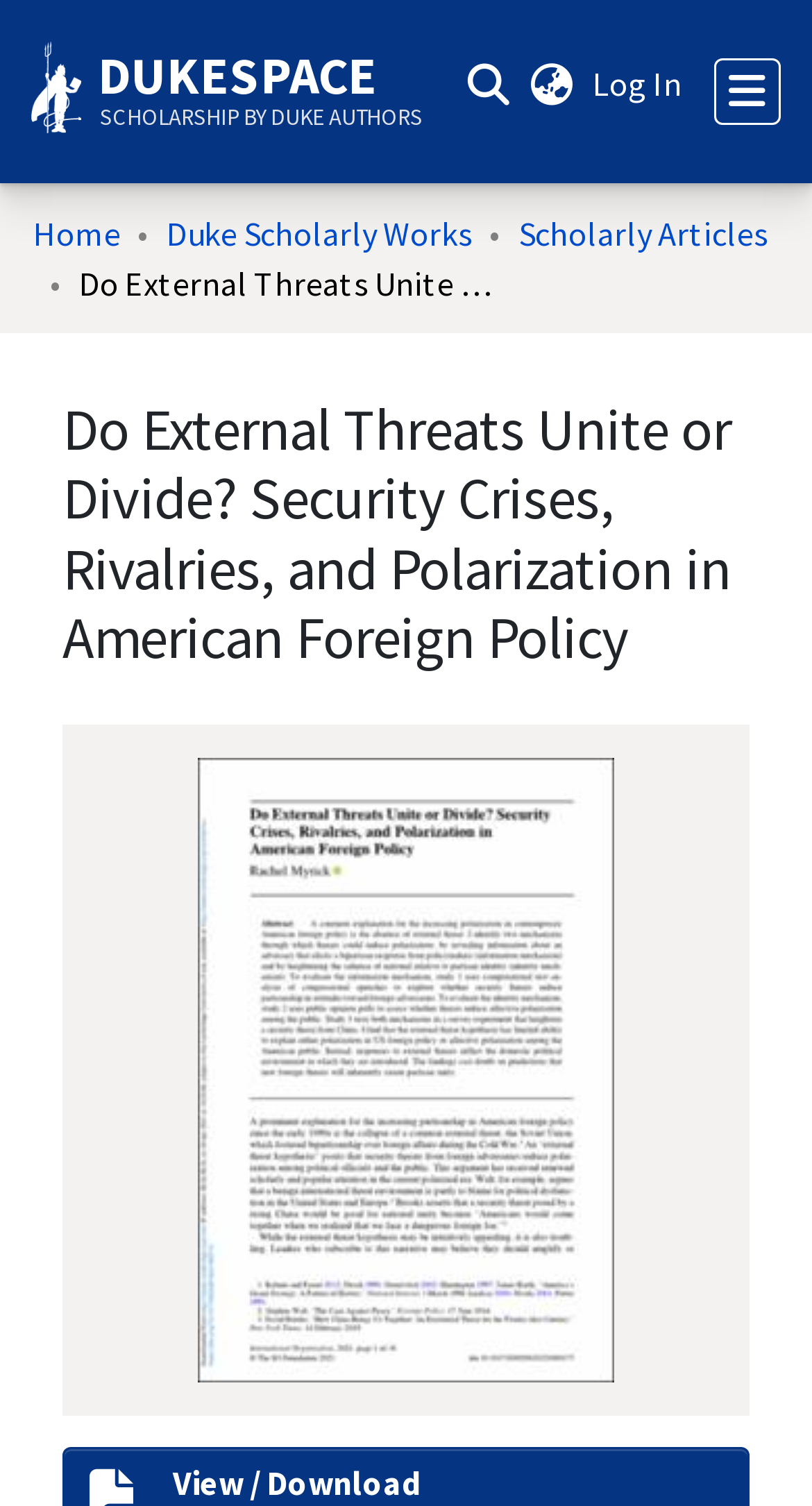What is the purpose of the button with the icon?
Answer the question in as much detail as possible.

I found the answer by looking at the link with the icon and the text ' How to Deposit', which suggests that the button is for depositing something, likely scholarly works.